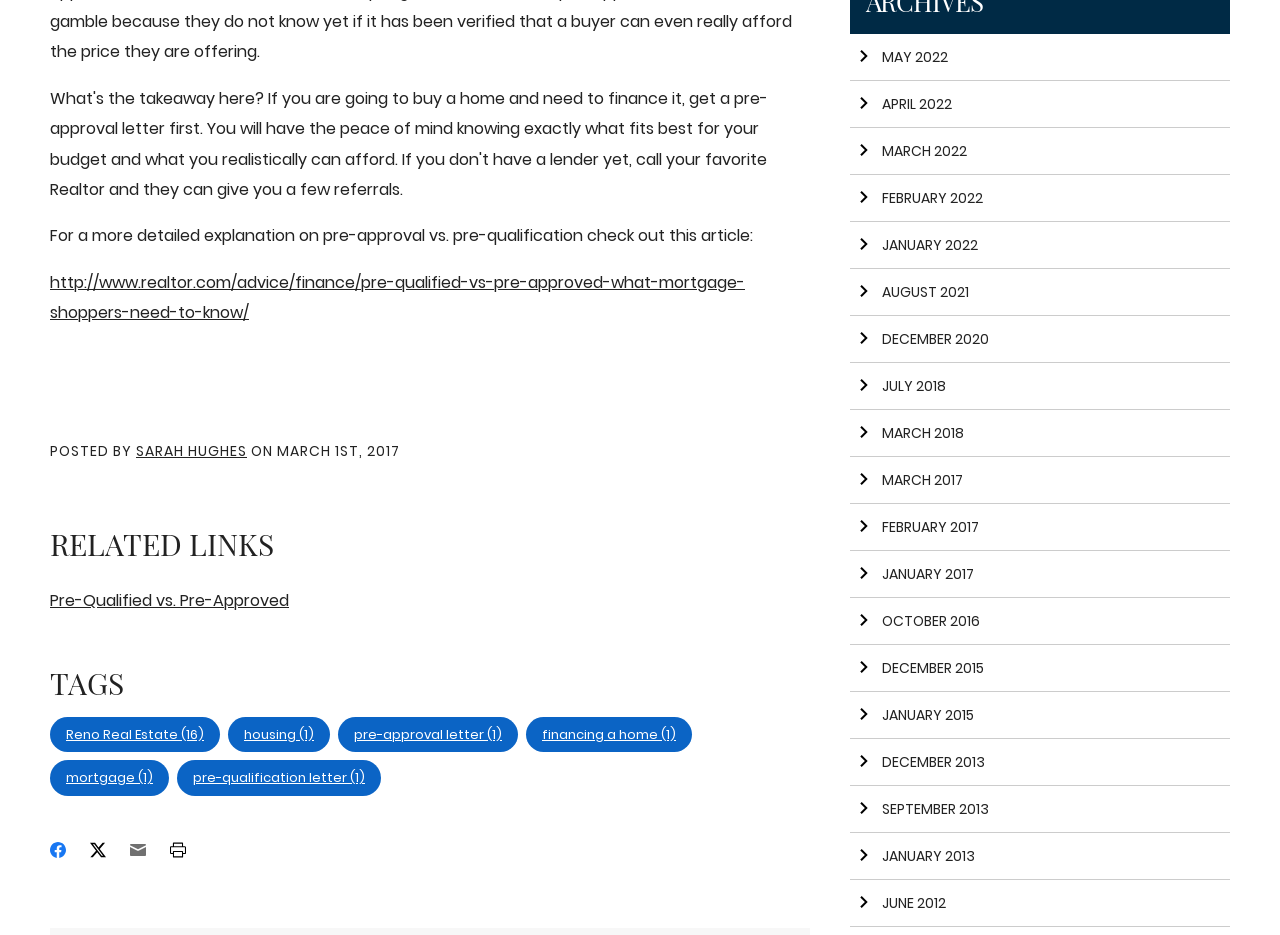Please examine the image and provide a detailed answer to the question: What is the date of the article?

The date of the article can be determined by reading the text 'MARCH 1ST, 2017' which is located below the author's name.